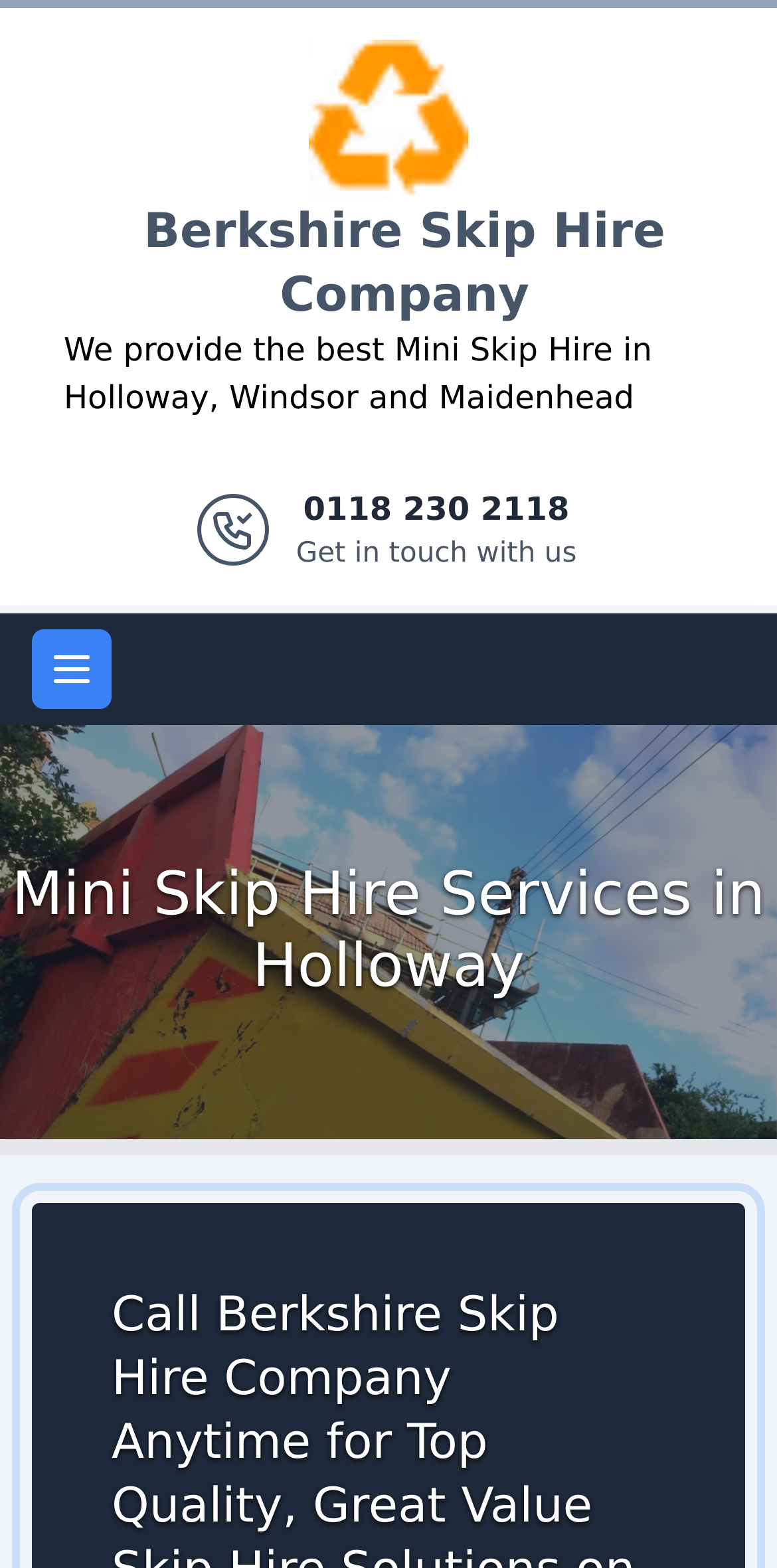What is the phone number on the webpage?
Please respond to the question with a detailed and thorough explanation.

I found the phone number by looking at the link element with the text '0118 230 2118 Get in touch with us' which is located at the top of the webpage, inside the banner element.